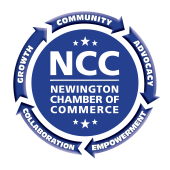Provide a thorough description of what you see in the image.

The image features the logo of the Newington Chamber of Commerce (NCC), designed in a circular format. The logo is predominantly blue and incorporates the letters "NCC" prominently at the center, with "Newington Chamber of Commerce" displayed underneath. Surrounding the central text, there are icons representing various themes: "Growth," "Collaboration," "Empowerment," "Advocacy," and "Community," effectively illustrating the chamber's mission to foster business and community development. Each element is interconnected, symbolizing the collaborative efforts between members and the community to promote economic growth and support local initiatives. This logo encapsulates the values and goals of the Newington Chamber of Commerce, reflecting its commitment to enhance the business landscape in Newington.